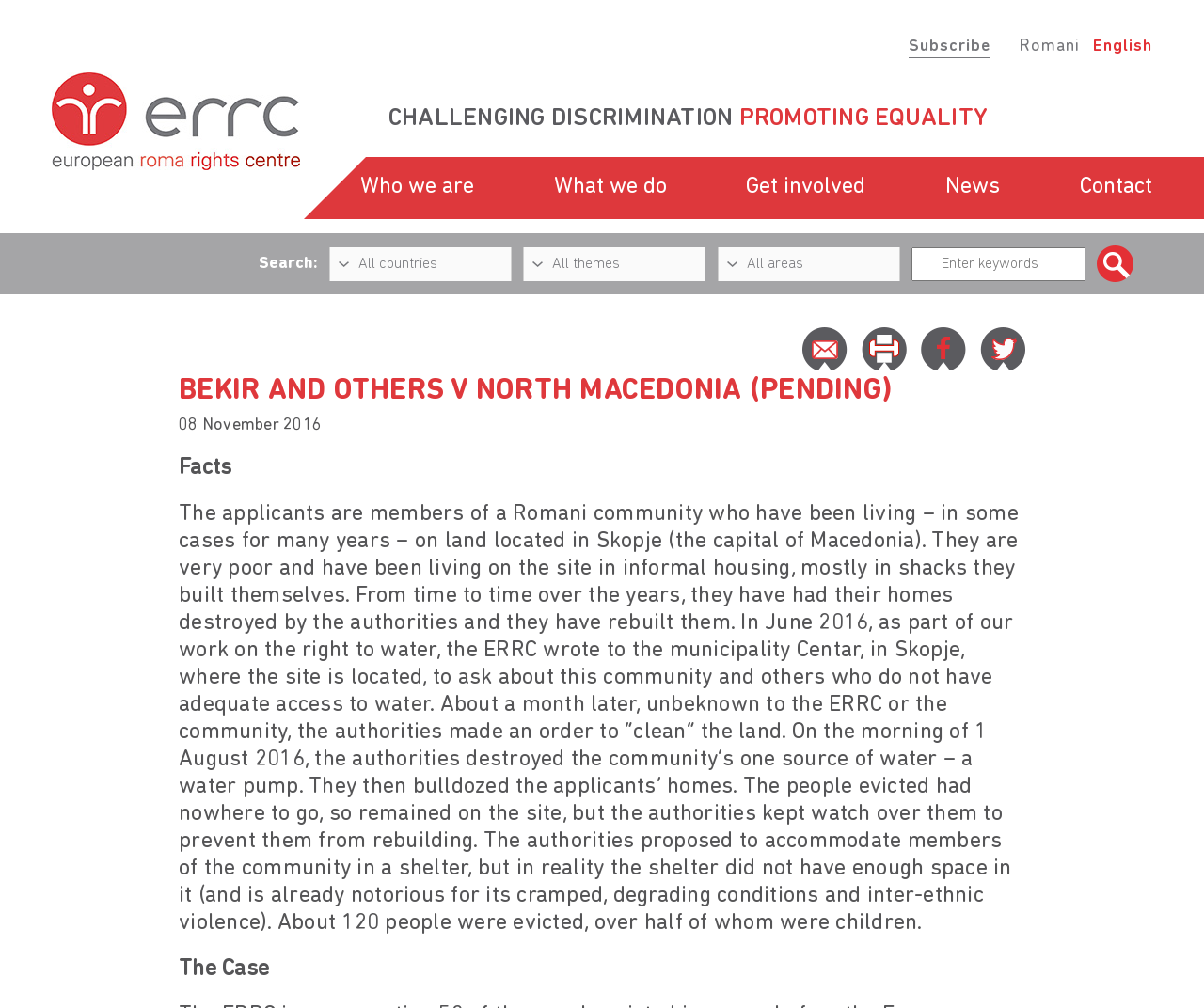Locate the bounding box of the UI element described by: "Get involved" in the given webpage screenshot.

[0.62, 0.174, 0.719, 0.197]